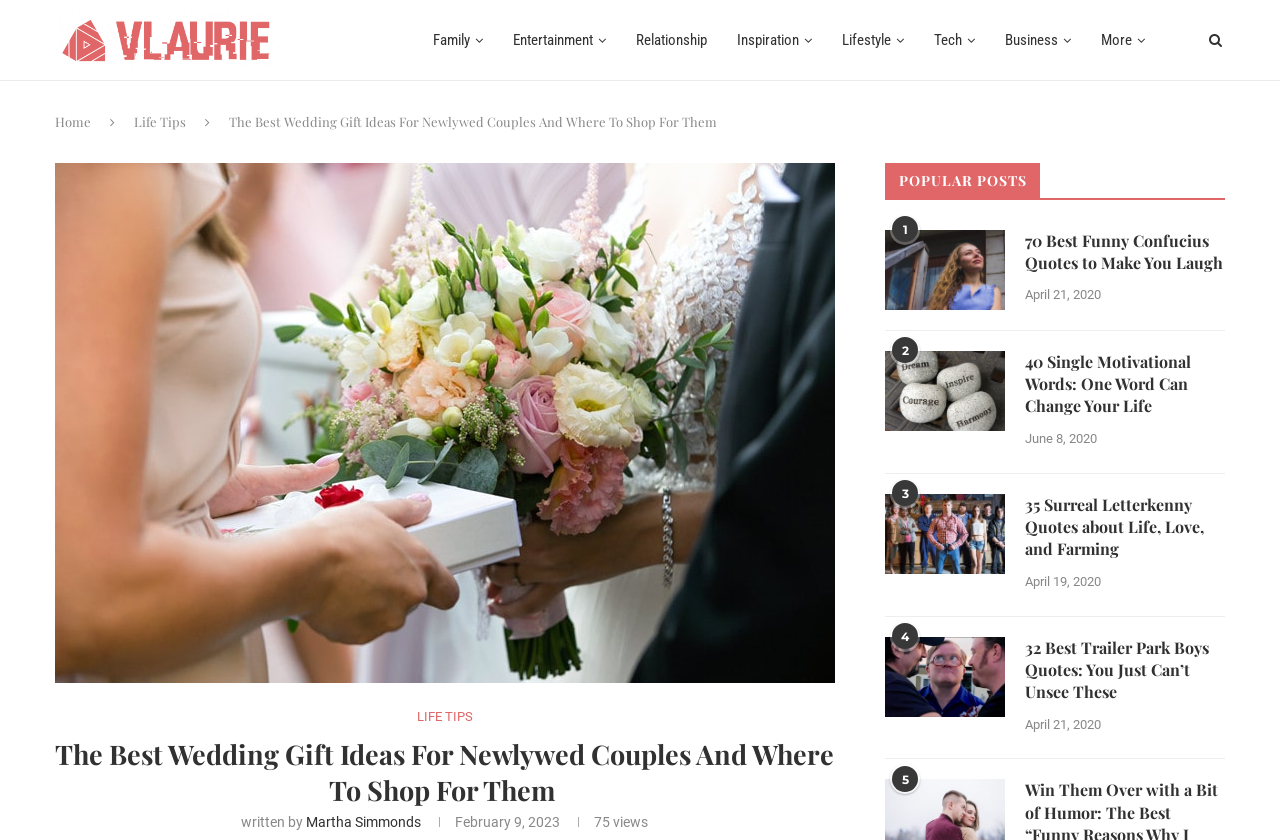Locate the bounding box of the UI element defined by this description: "by Professor M". The coordinates should be given as four float numbers between 0 and 1, formatted as [left, top, right, bottom].

None